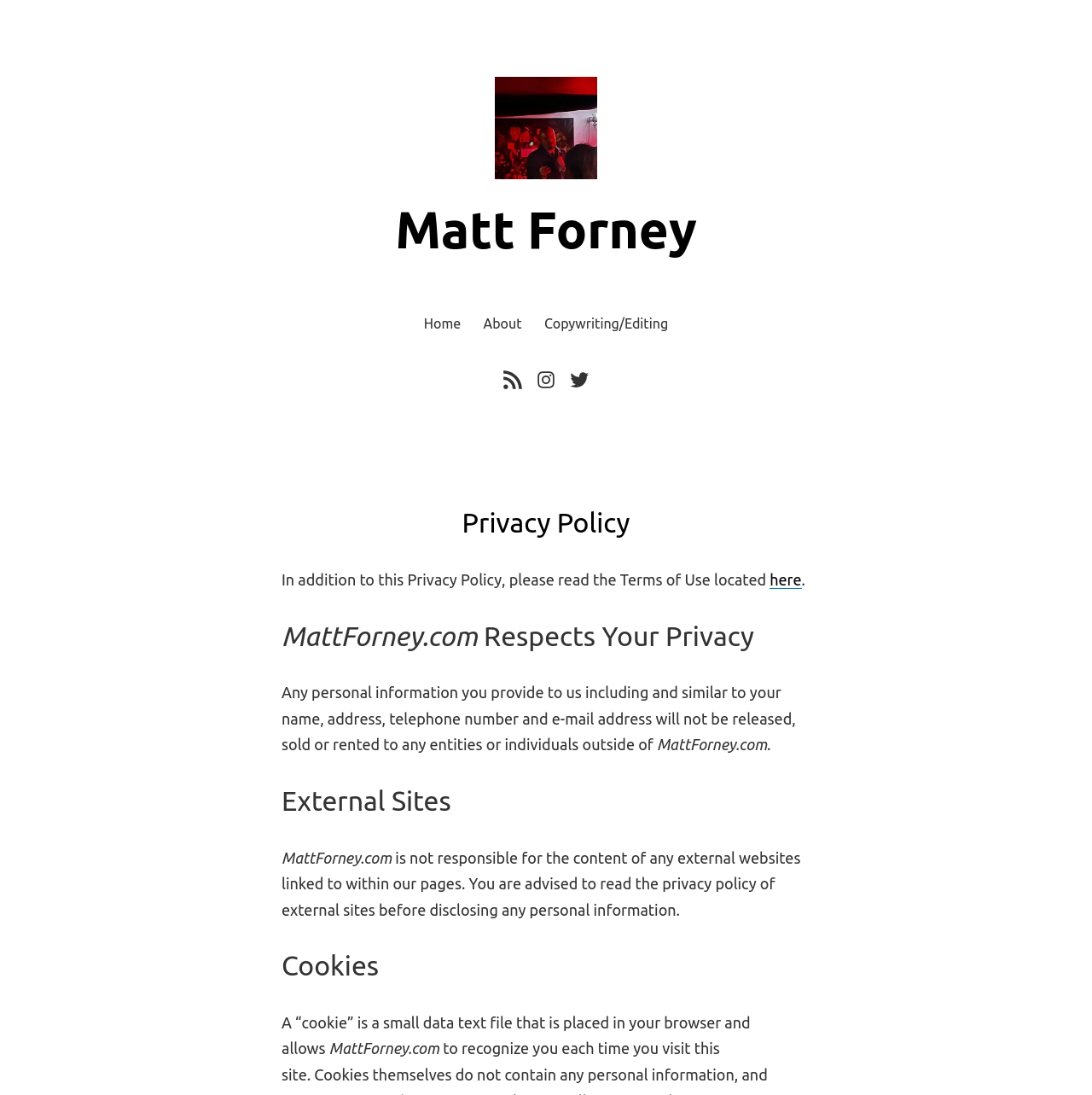Find and specify the bounding box coordinates that correspond to the clickable region for the instruction: "Click Matt Forney's homepage link".

[0.362, 0.183, 0.638, 0.235]